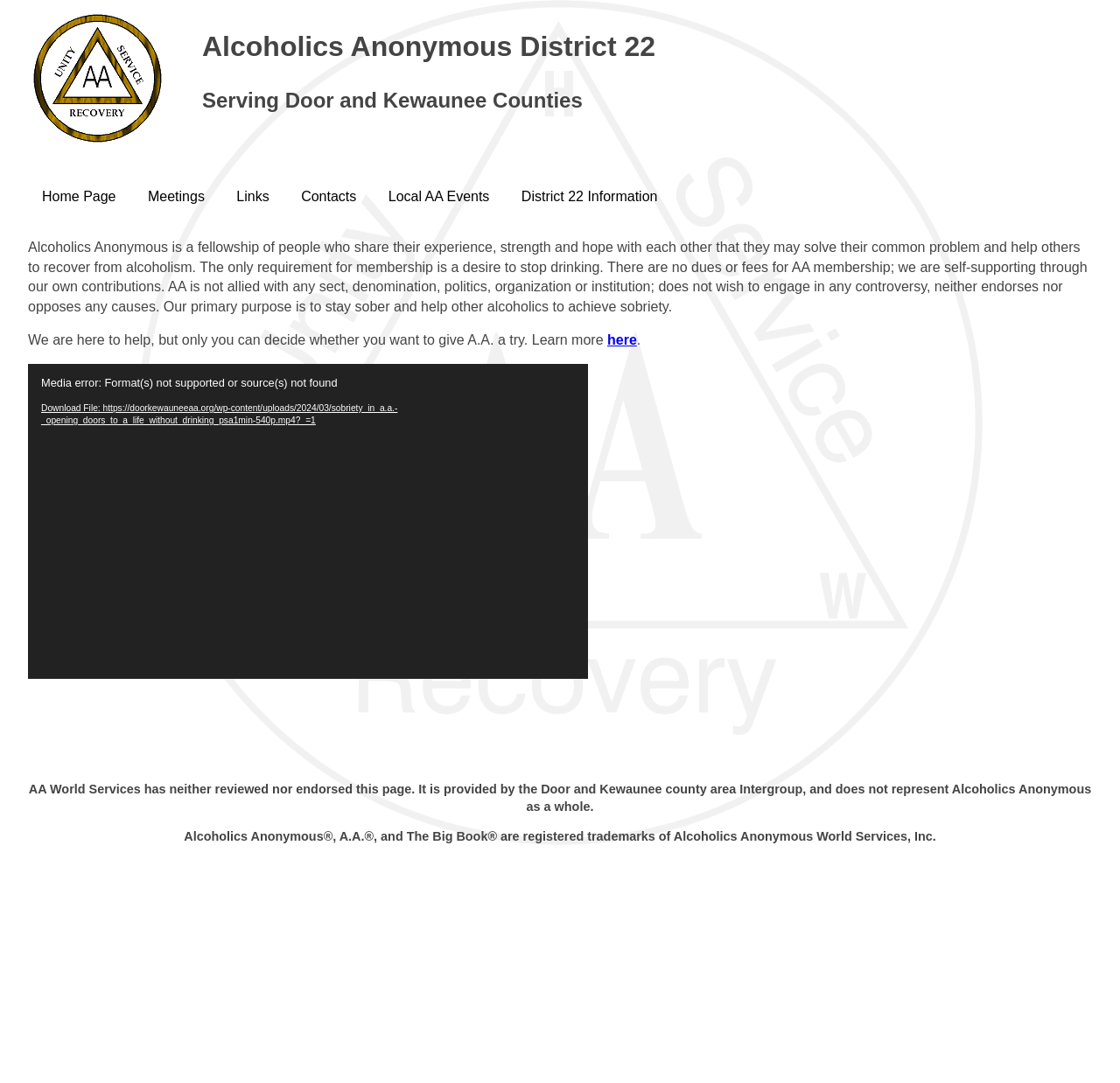Find the bounding box coordinates of the element to click in order to complete this instruction: "Play the video". The bounding box coordinates must be four float numbers between 0 and 1, denoted as [left, top, right, bottom].

[0.038, 0.603, 0.053, 0.619]